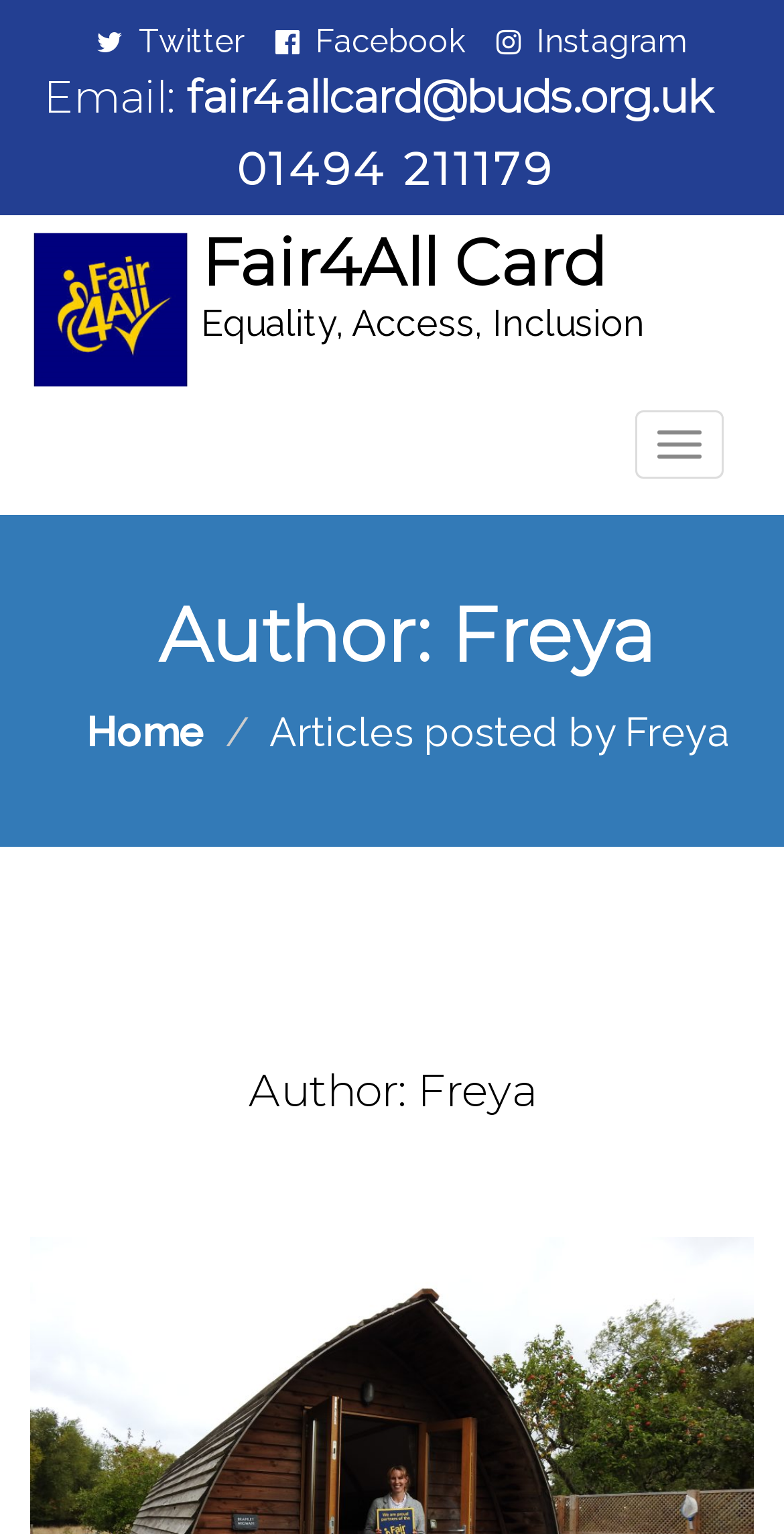Locate the bounding box coordinates of the element that needs to be clicked to carry out the instruction: "Go to Home page". The coordinates should be given as four float numbers ranging from 0 to 1, i.e., [left, top, right, bottom].

[0.11, 0.462, 0.262, 0.493]